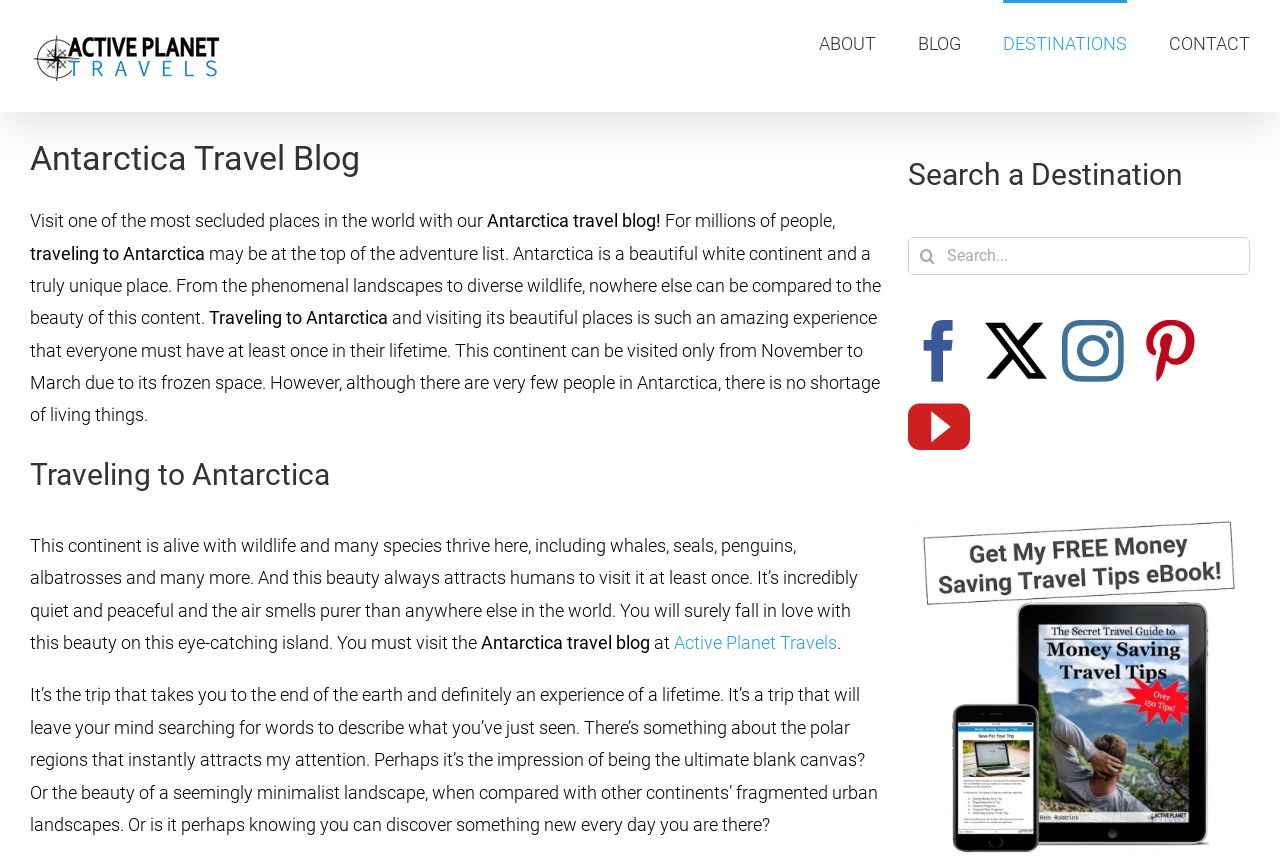Locate the bounding box coordinates of the clickable element to fulfill the following instruction: "Subscribe to the free travel newsletter". Provide the coordinates as four float numbers between 0 and 1 in the format [left, top, right, bottom].

[0.71, 0.608, 0.977, 0.633]